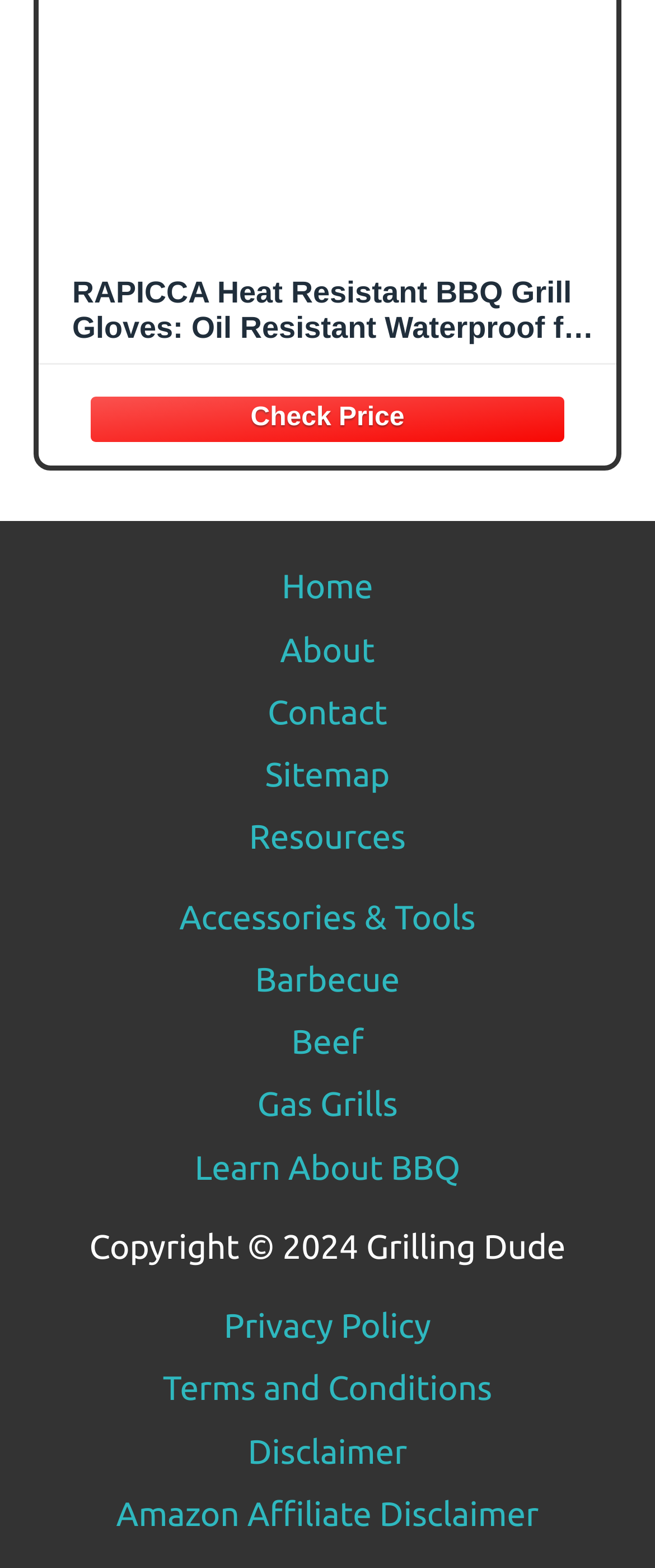Please respond to the question with a concise word or phrase:
What is the name of the product on the webpage?

RAPICCA Heat Resistant BBQ Grill Gloves